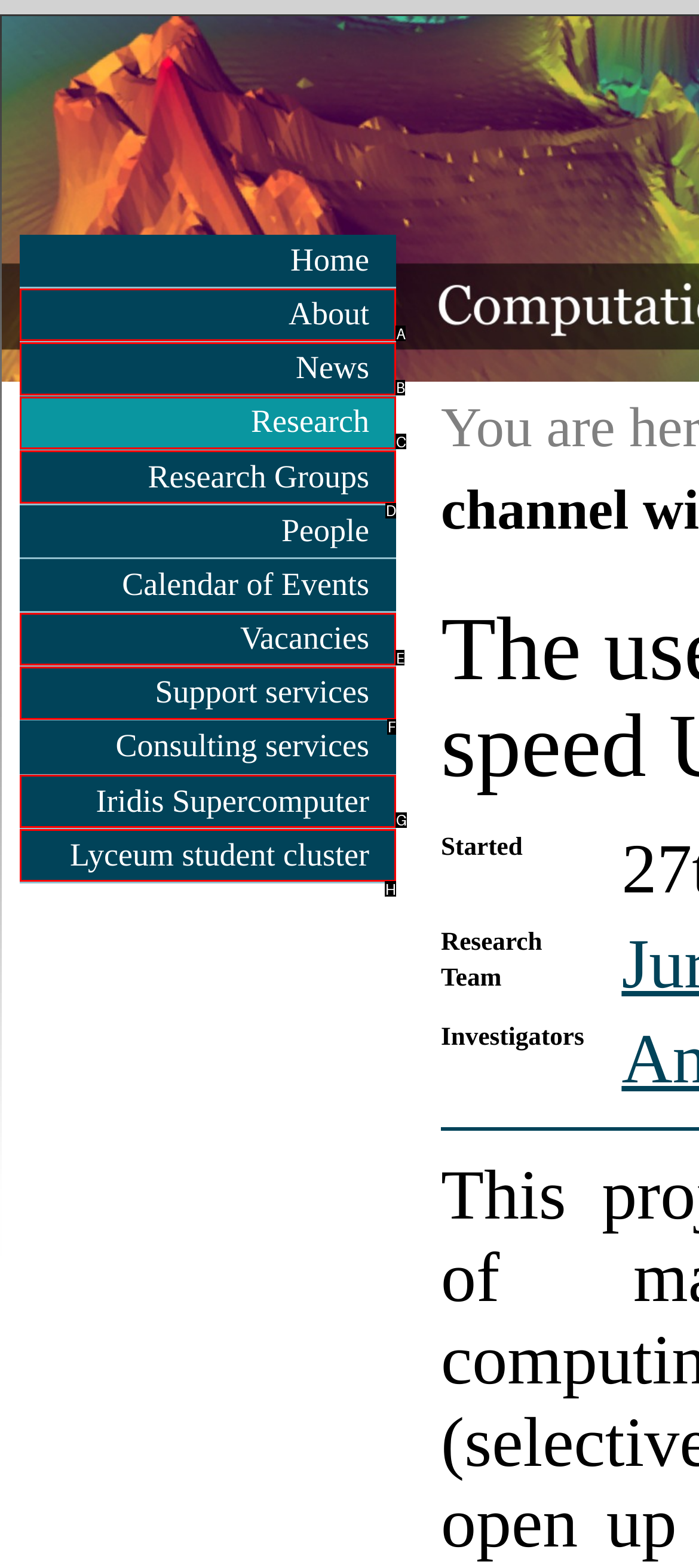With the description: Lyceum student cluster, find the option that corresponds most closely and answer with its letter directly.

H